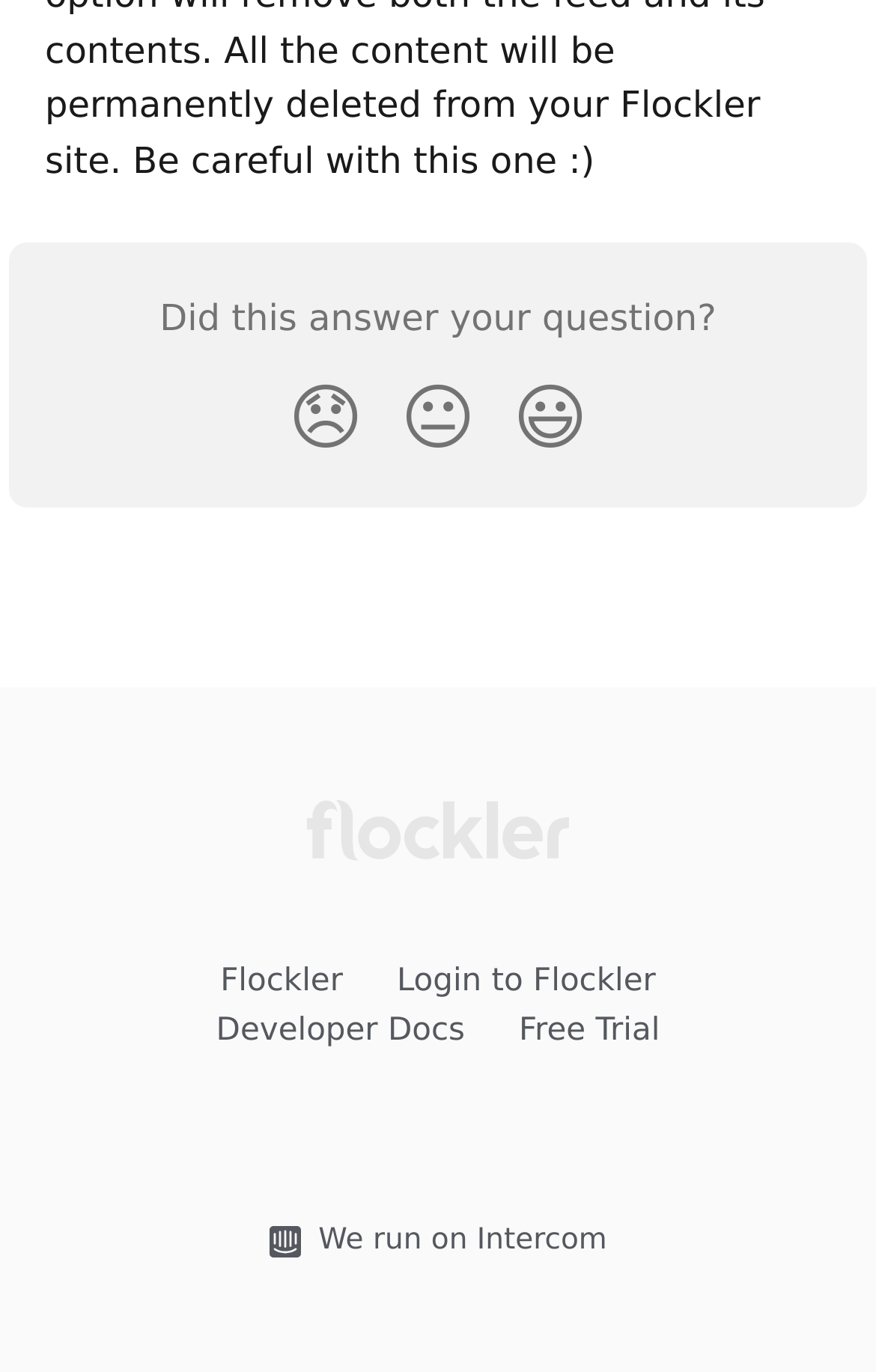What is the image above the 'We run on Intercom' link?
Please provide a single word or phrase as the answer based on the screenshot.

Intercom